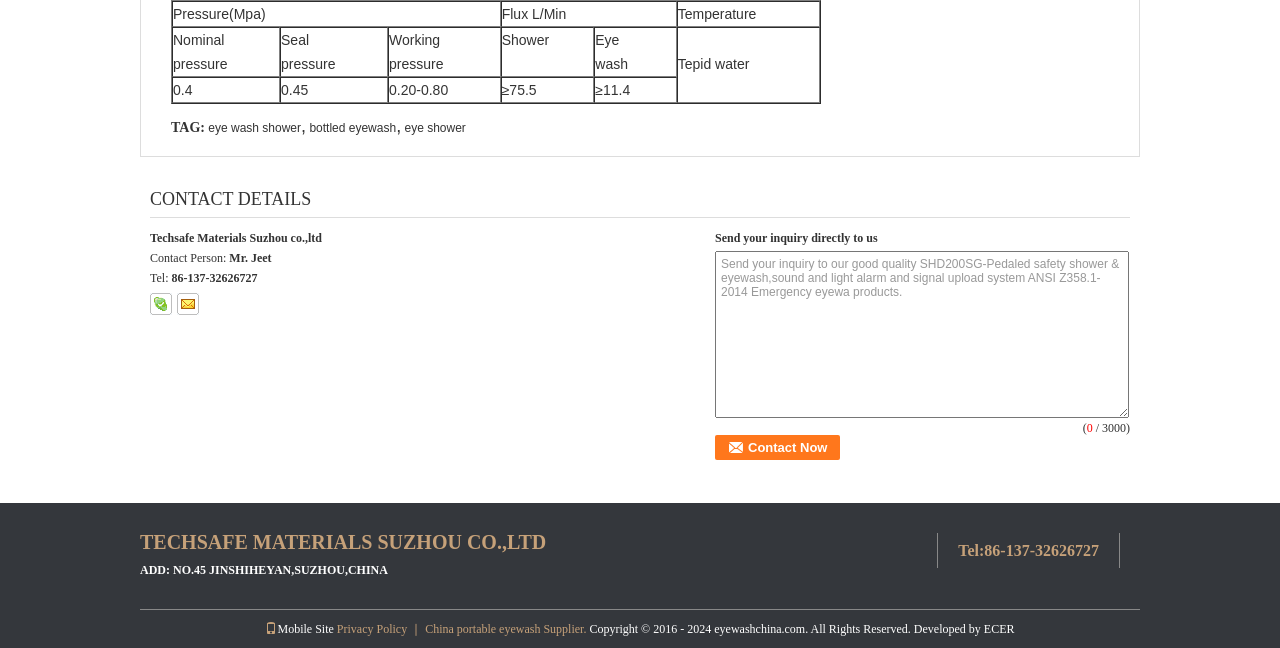Look at the image and write a detailed answer to the question: 
What is the contact person's name?

The contact person's name can be found in the CONTACT DETAILS section, where it is written as 'Mr. Jeet'.